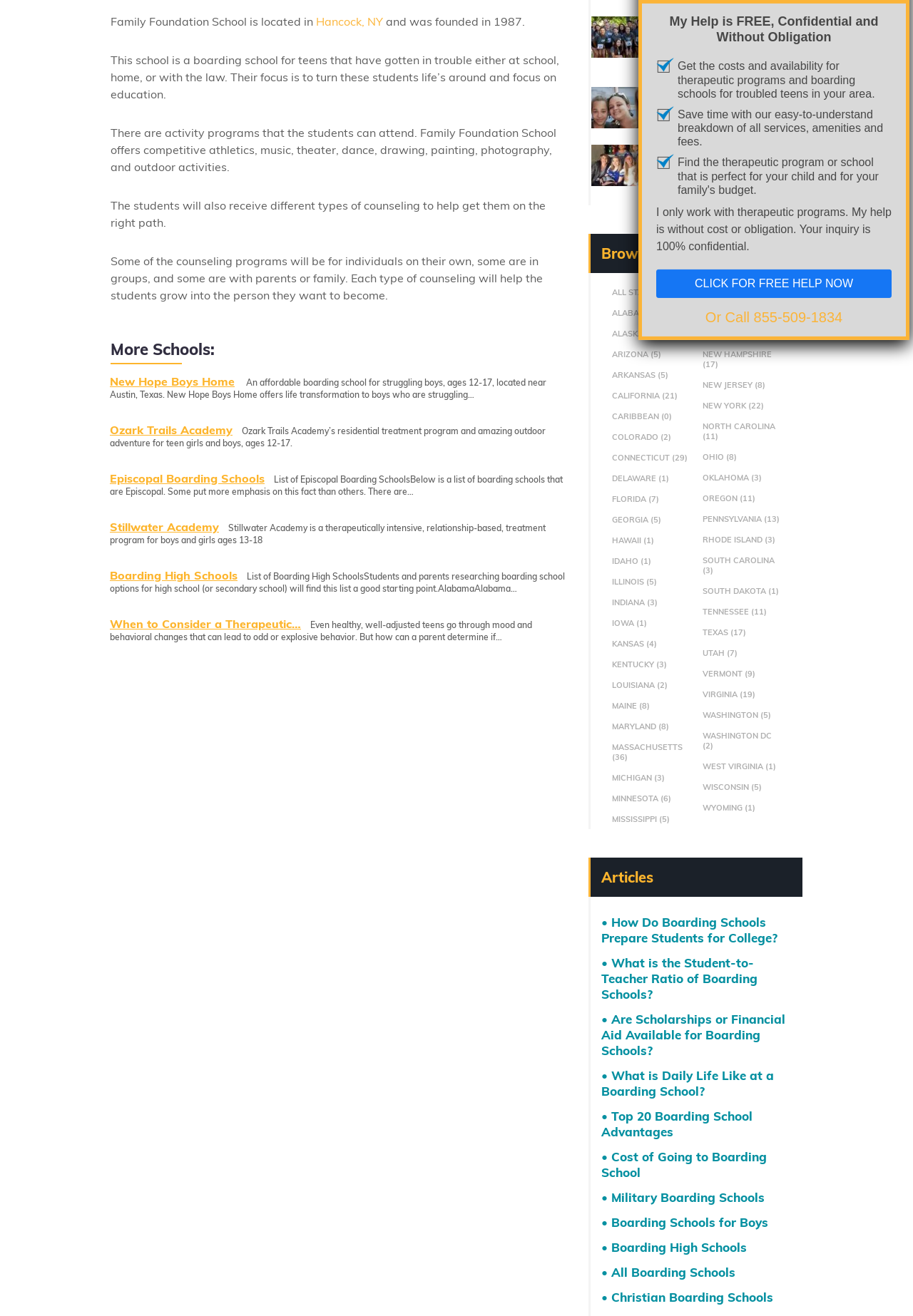Please identify the bounding box coordinates of the clickable element to fulfill the following instruction: "browse boarding schools in Alabama". The coordinates should be four float numbers between 0 and 1, i.e., [left, top, right, bottom].

[0.67, 0.234, 0.727, 0.241]